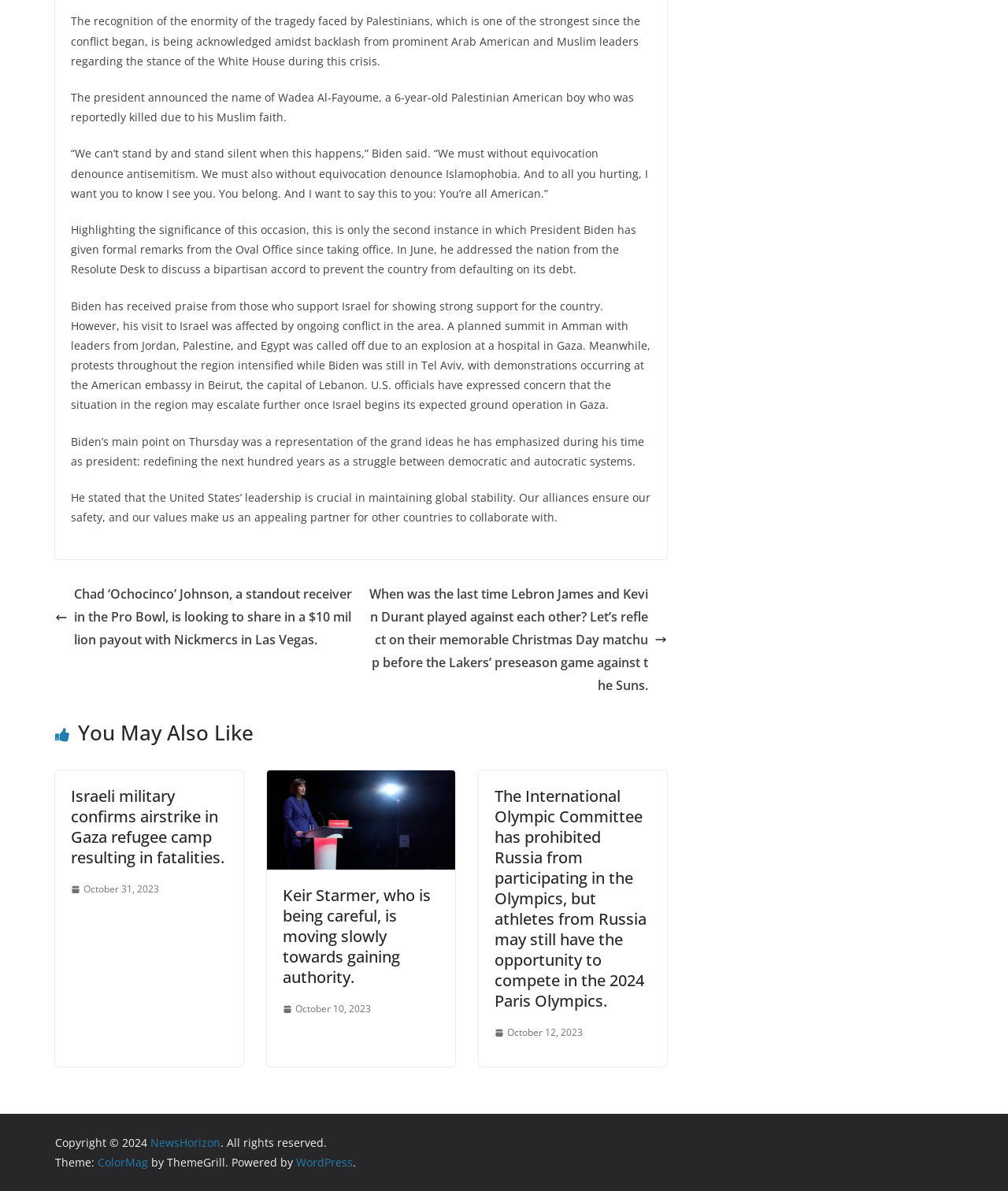Bounding box coordinates are specified in the format (top-left x, top-left y, bottom-right x, bottom-right y). All values are floating point numbers bounded between 0 and 1. Please provide the bounding box coordinate of the region this sentence describes: Next >

None